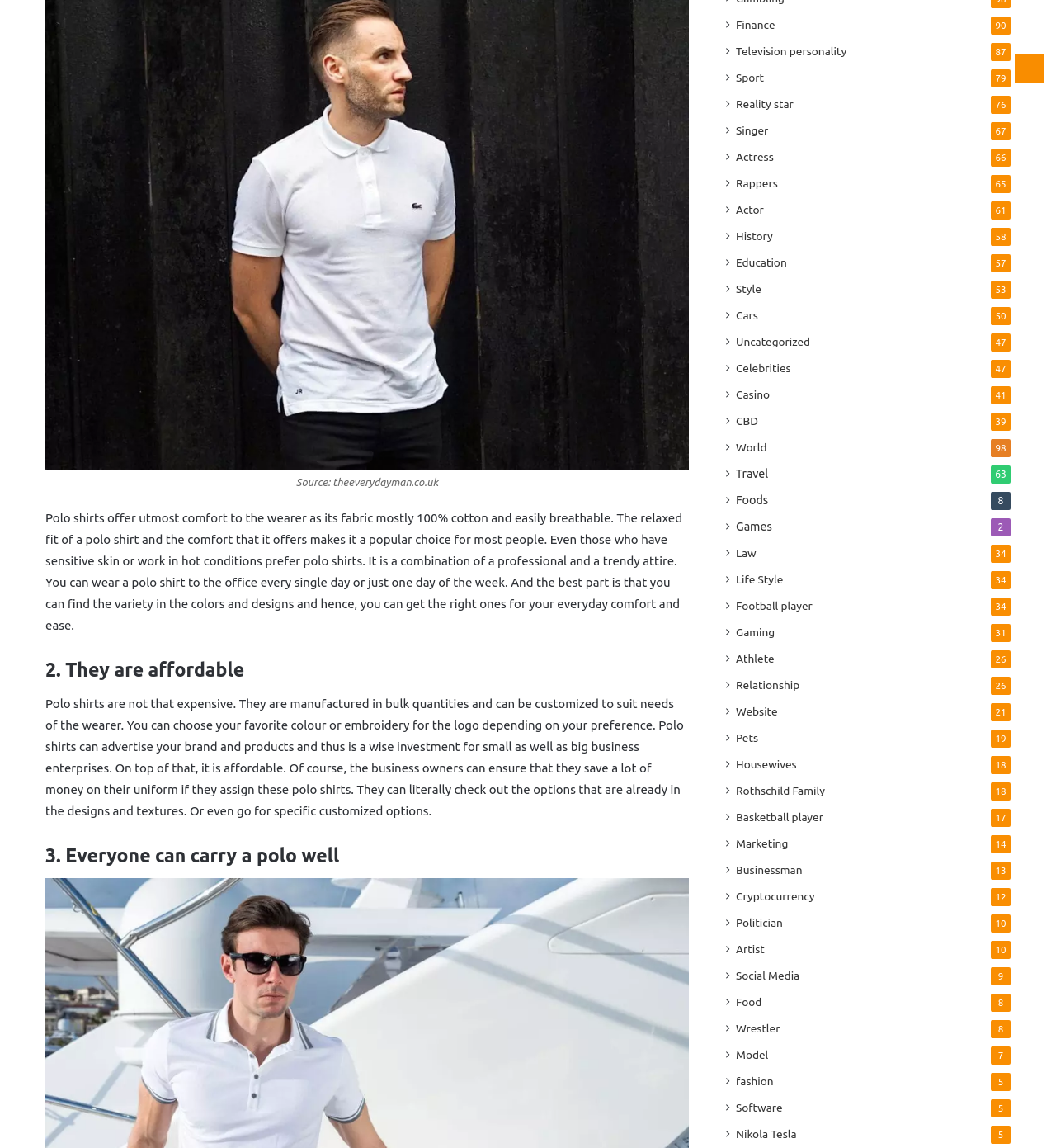How many links are present in the webpage?
From the image, respond with a single word or phrase.

More than 30